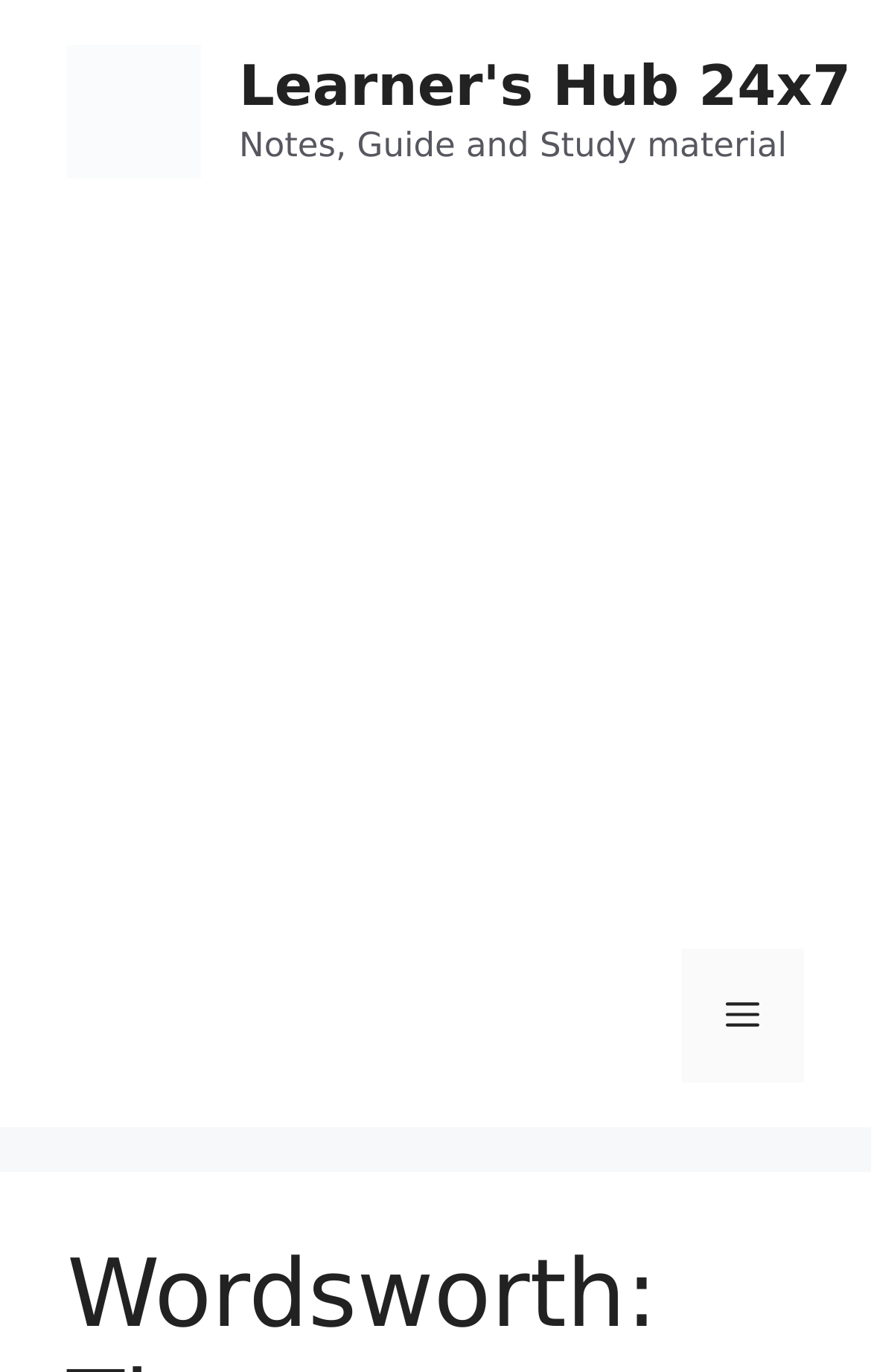What is the purpose of the button in the top right corner?
Please look at the screenshot and answer in one word or a short phrase.

Menu